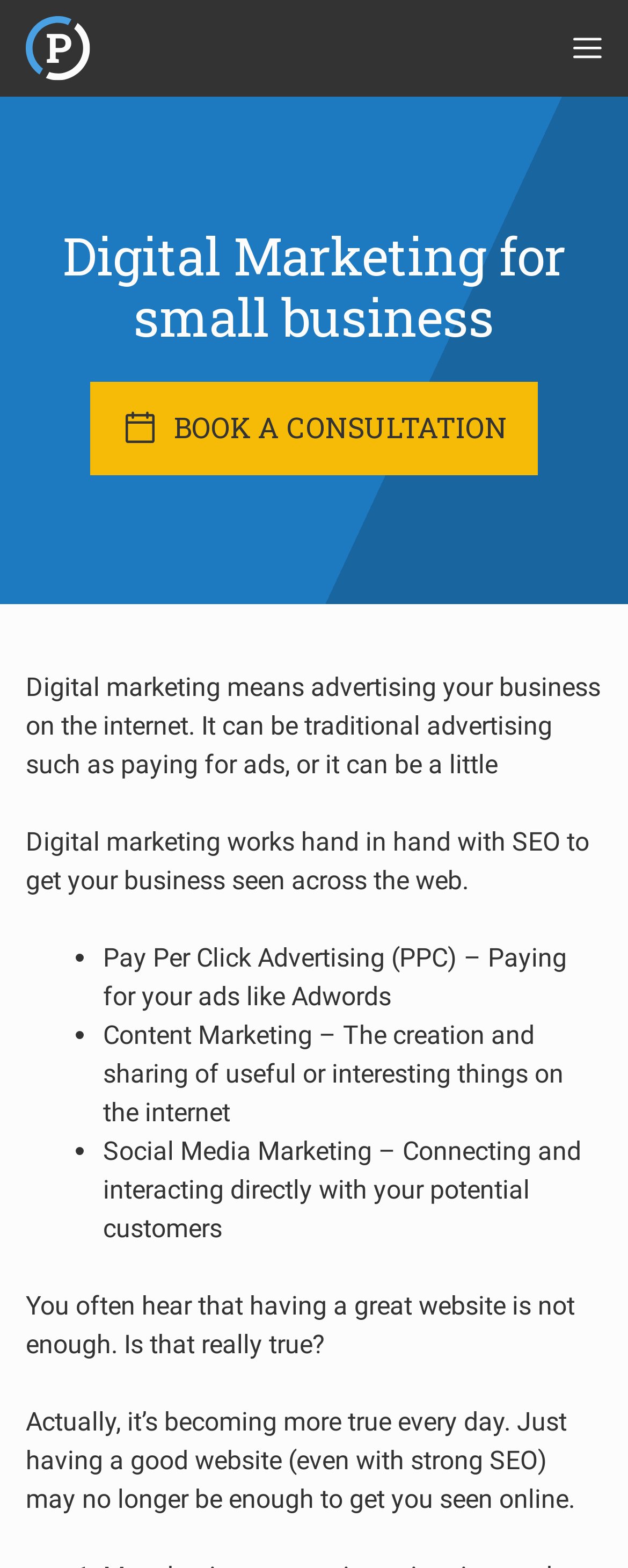Please provide a detailed answer to the question below based on the screenshot: 
What is the purpose of digital marketing?

The webpage explains that digital marketing works hand in hand with SEO to get your business seen across the web, as stated in the StaticText element with ID 163. This implies that the purpose of digital marketing is to increase online visibility.